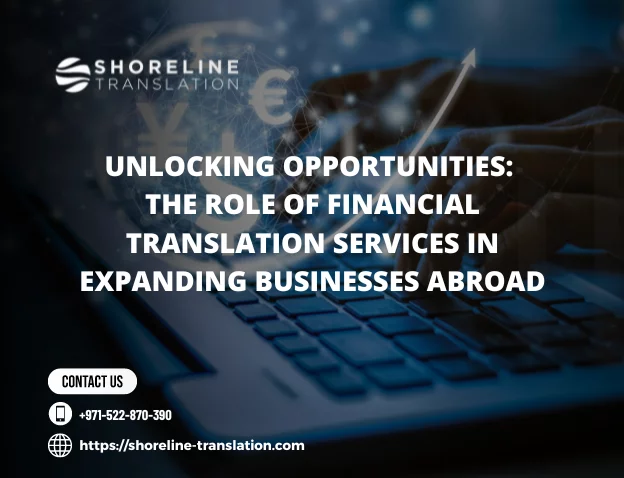Can you give a comprehensive explanation to the question given the content of the image?
What is the name of the company featured in the image?

The logo of 'Shoreline Translation' is displayed in the image, indicating their expertise in the field of financial translation services and international business expansion.